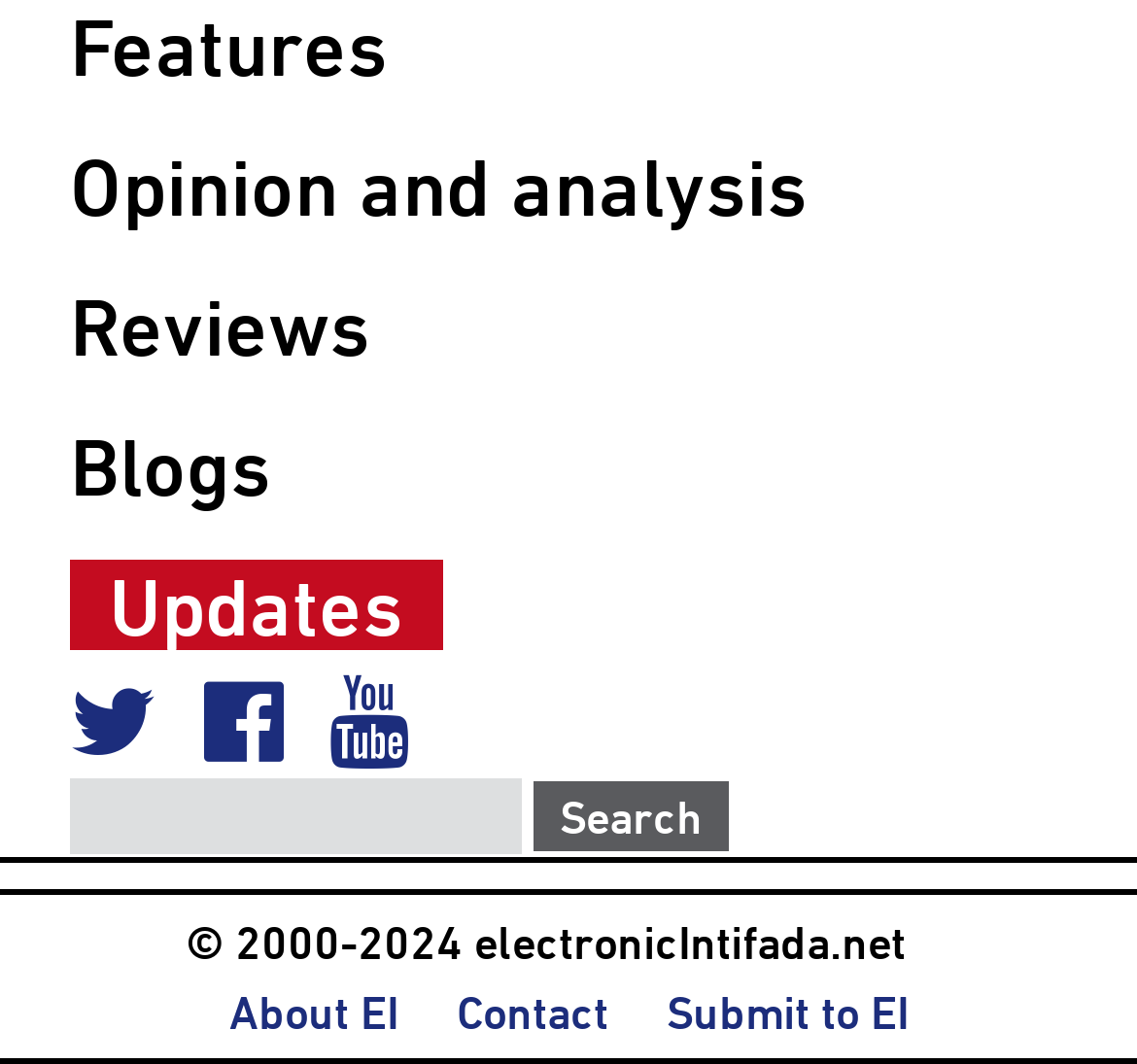Indicate the bounding box coordinates of the clickable region to achieve the following instruction: "Click on 'Phone Transfer'."

None